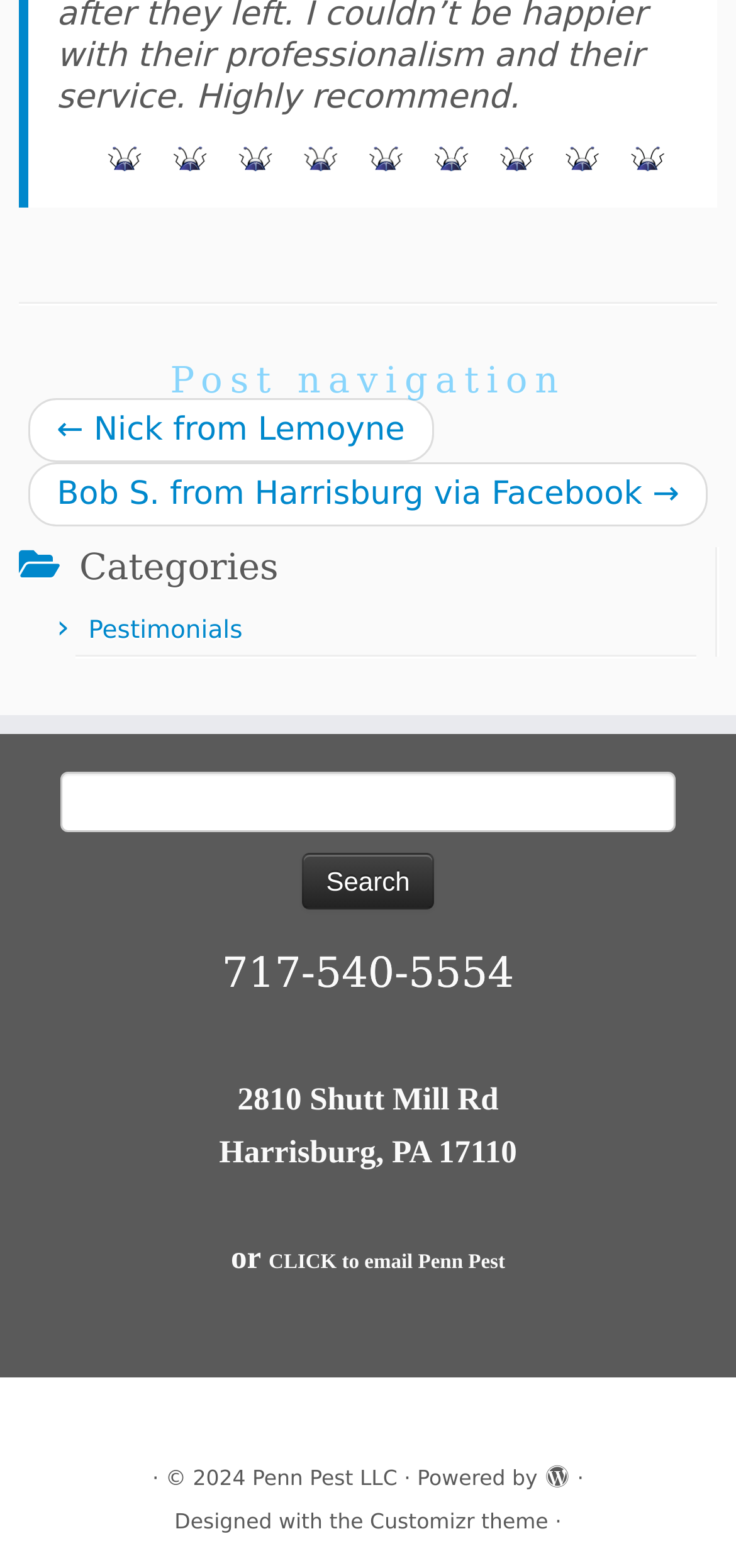What is the theme of the website?
Look at the screenshot and respond with a single word or phrase.

Customizr theme